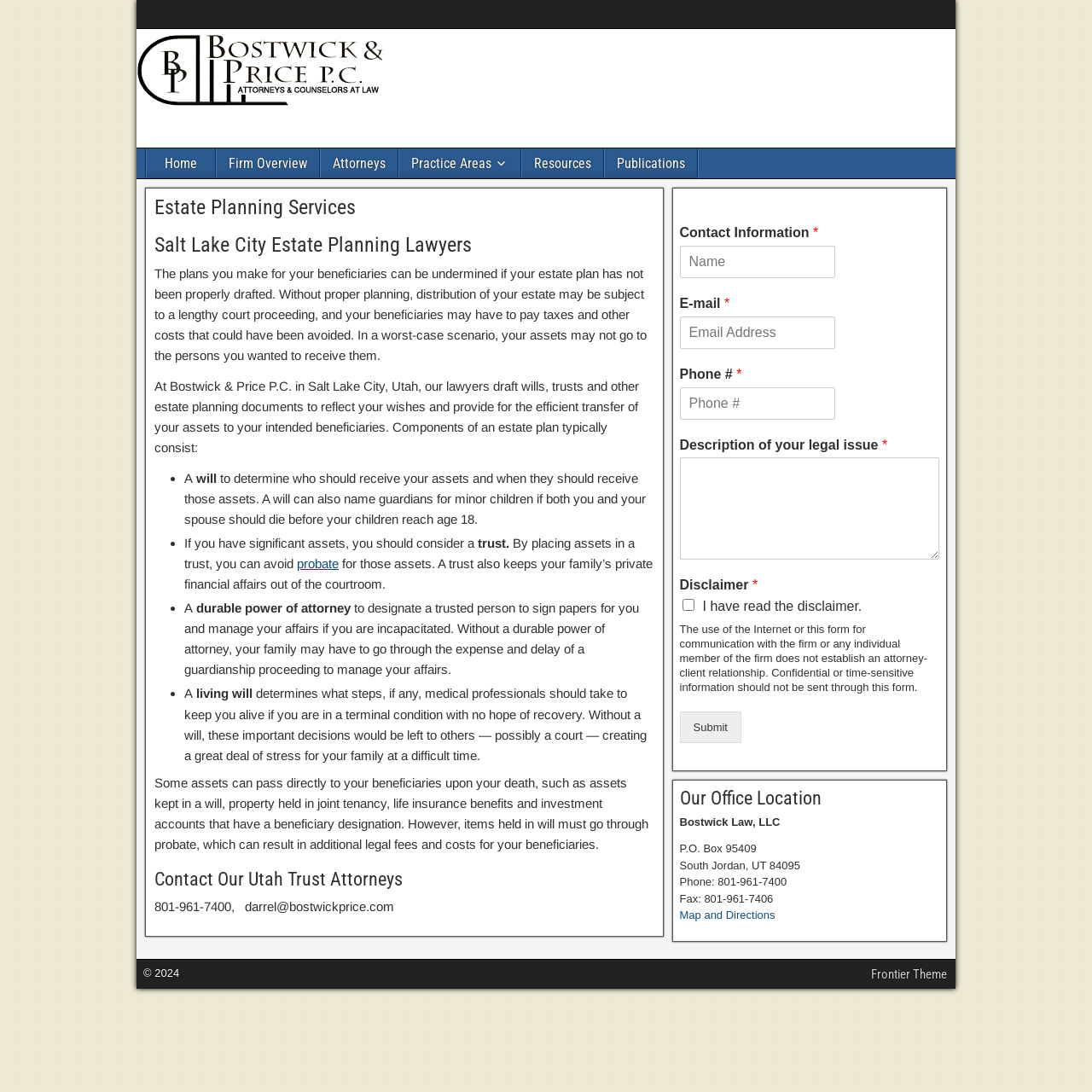Determine the bounding box coordinates of the element that should be clicked to execute the following command: "Enter contact information".

[0.622, 0.225, 0.765, 0.255]